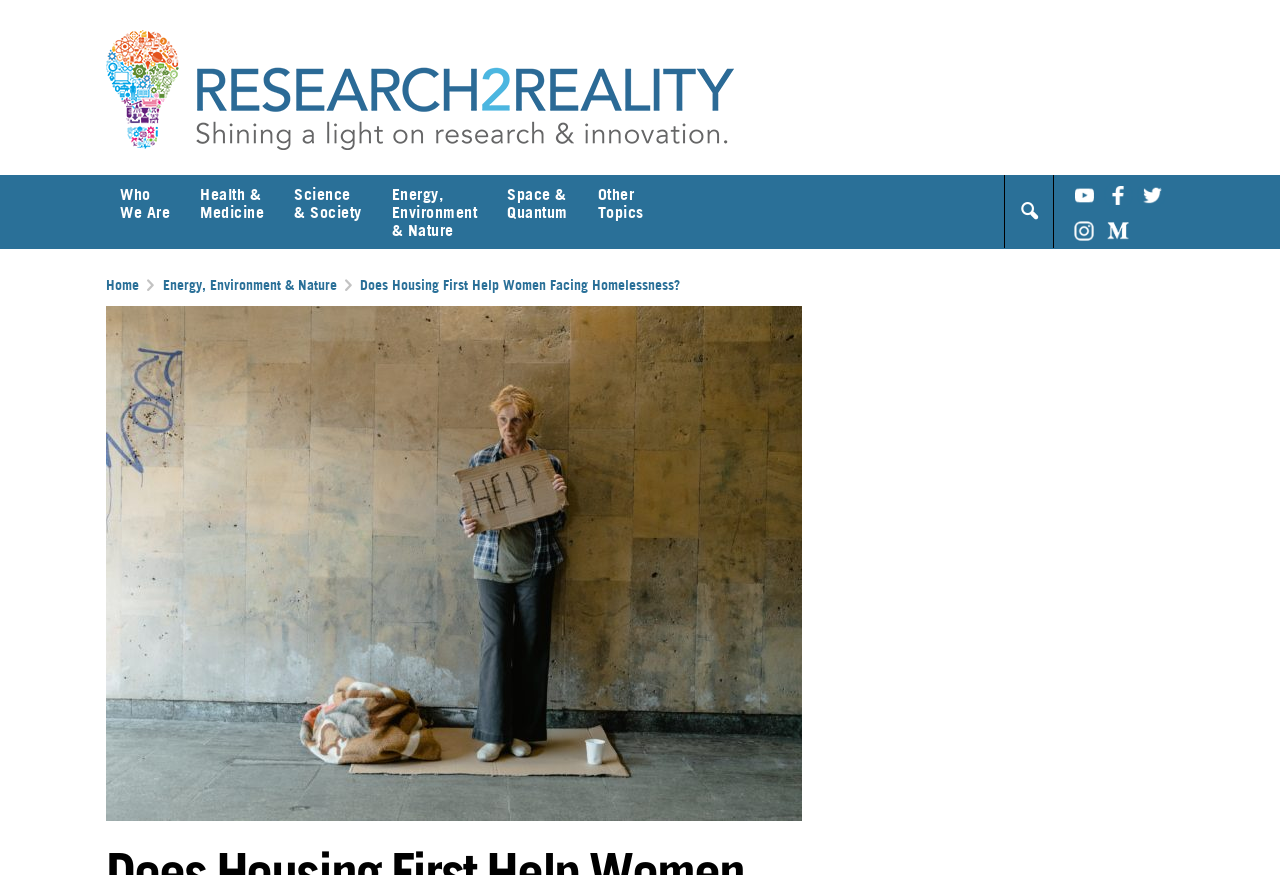Point out the bounding box coordinates of the section to click in order to follow this instruction: "Click on the 'Youtube' link".

[0.835, 0.225, 0.859, 0.243]